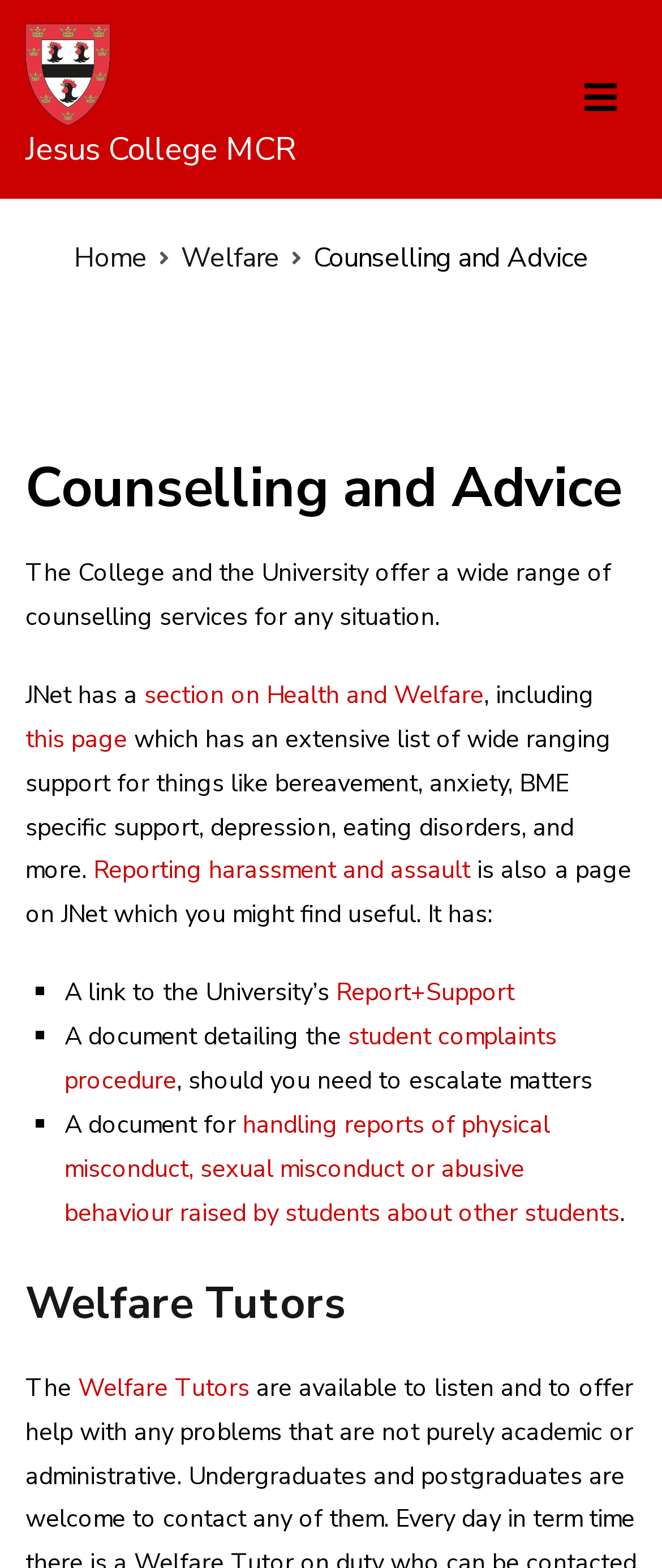Find the bounding box coordinates for the area that must be clicked to perform this action: "Click the Jesus College MCR link".

[0.038, 0.016, 0.167, 0.08]